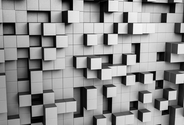Using the elements shown in the image, answer the question comprehensively: What is evoked by the interplay of shadows and light?

The caption explains that the interplay of shadows and light on the cube surfaces can evoke thoughts about the duality of structure and fluidity in contemporary design and technology in the healthcare sector.